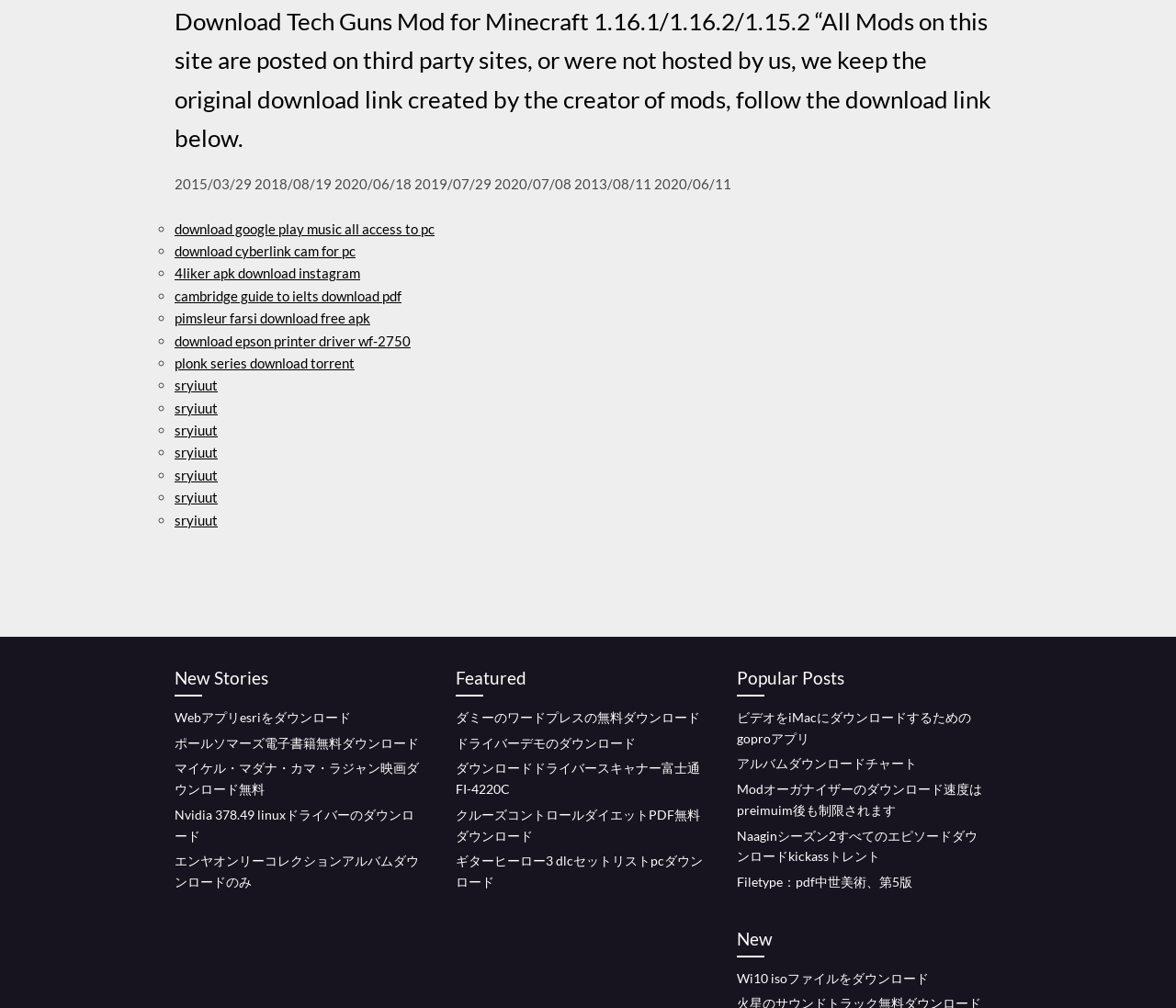Respond concisely with one word or phrase to the following query:
What type of content is featured in the 'New Stories' section?

Download links